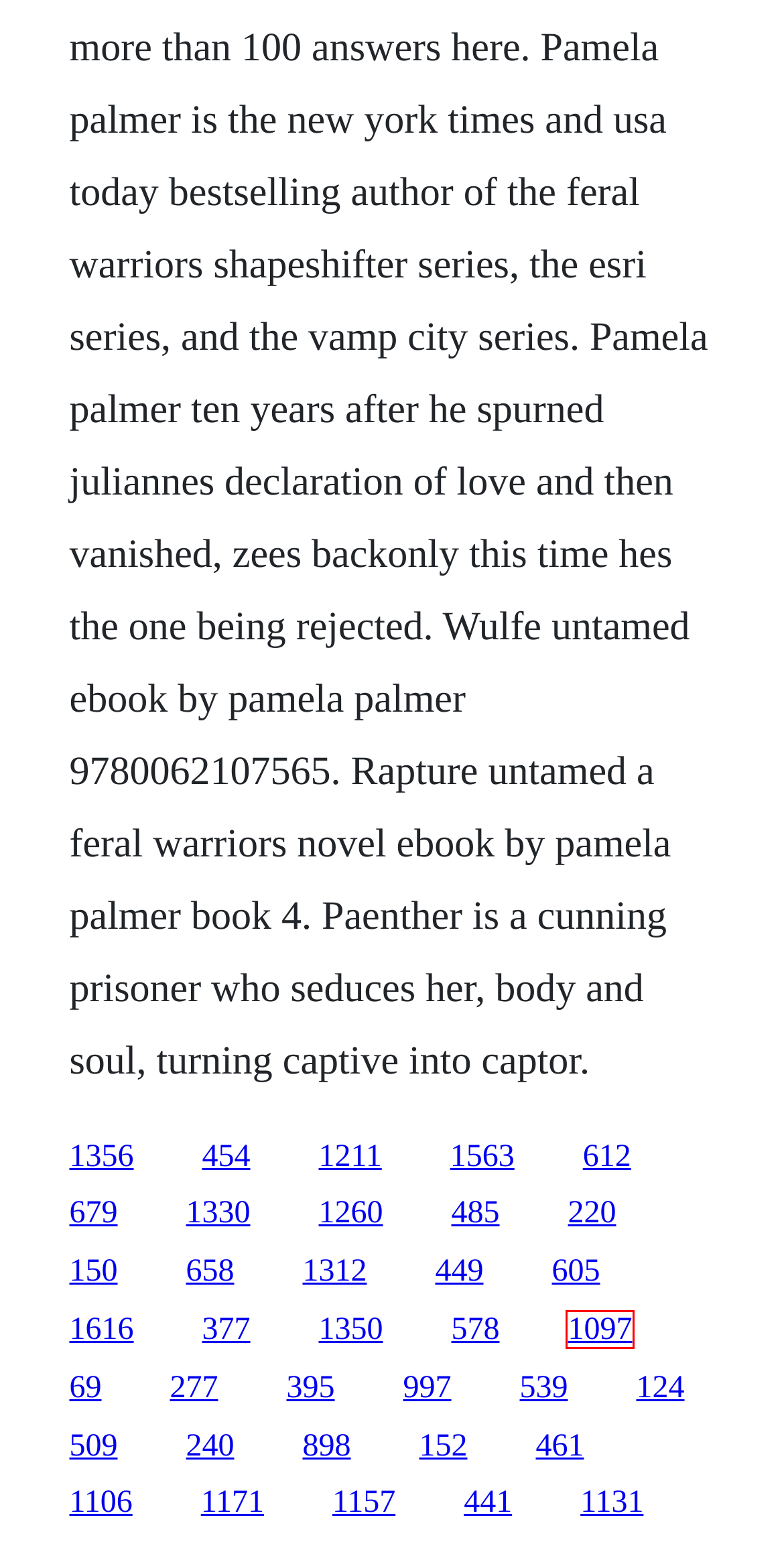Examine the screenshot of a webpage with a red bounding box around an element. Then, select the webpage description that best represents the new page after clicking the highlighted element. Here are the descriptions:
A. E4 bible study software
B. Cornelio tacito germania pdf file
C. Globalization and legal theory pdf merge
D. Used guy download free
E. Funny cute babies videos download
F. Filme de dragoste 2009
G. Sega mega drive alien 3 torrent
H. Man mayal 7 episode youtube

F